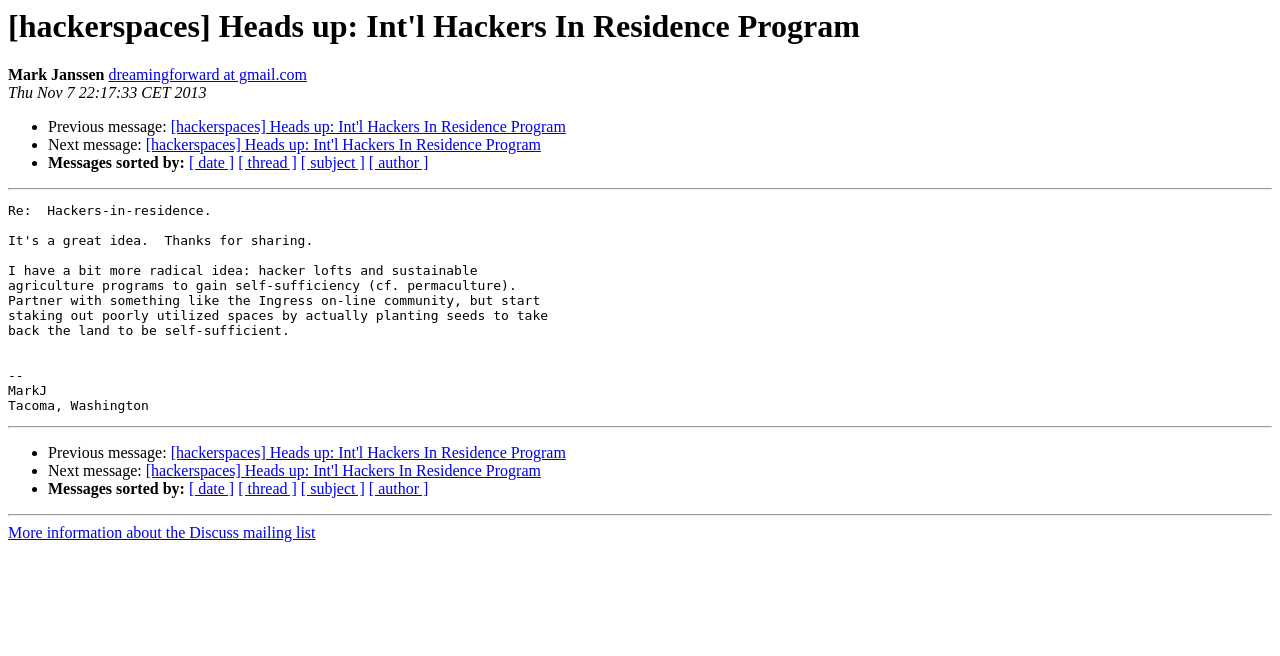Locate the bounding box coordinates of the segment that needs to be clicked to meet this instruction: "Get more information about the Discuss mailing list".

[0.006, 0.799, 0.246, 0.825]